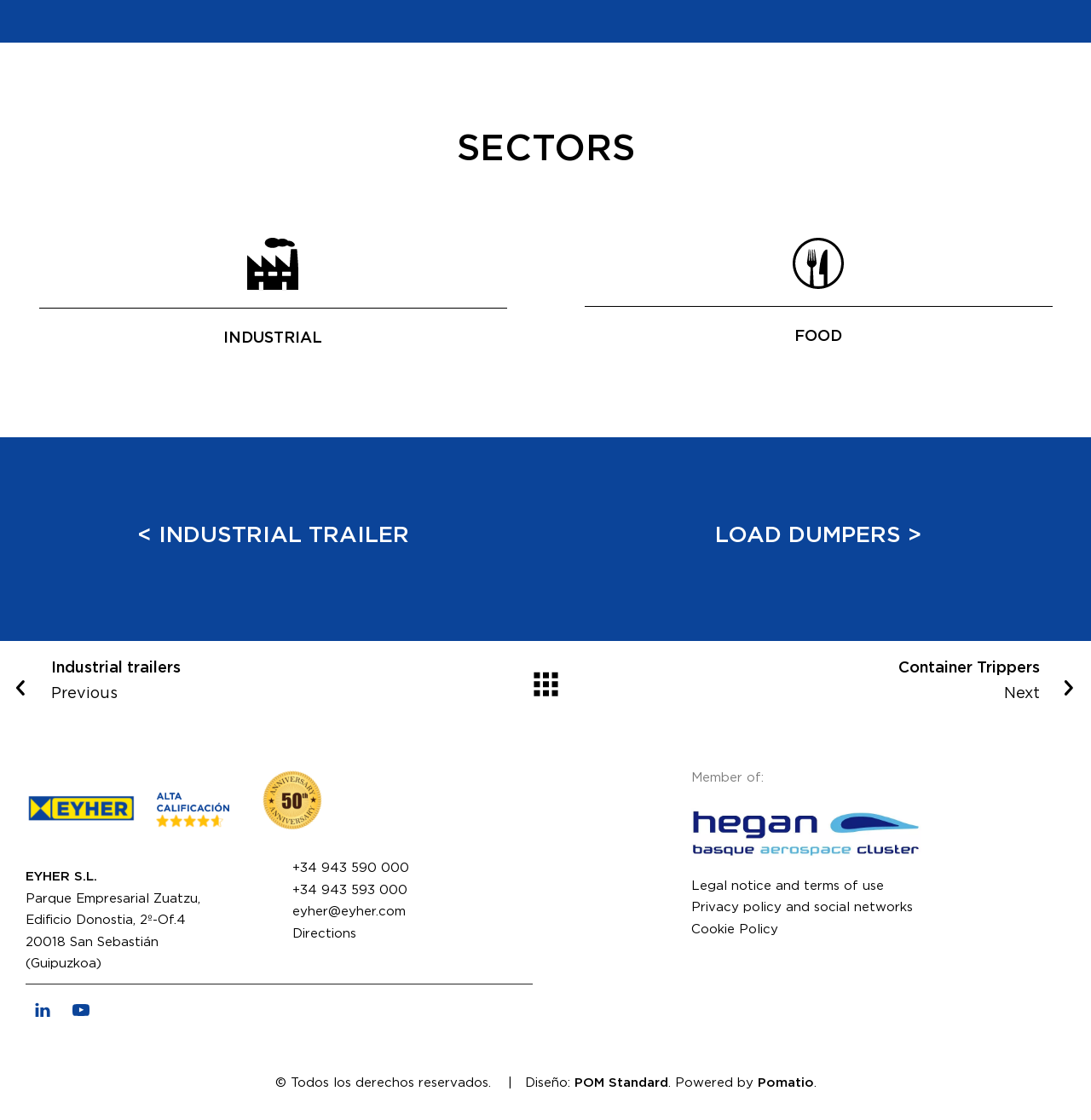Identify the bounding box coordinates of the clickable region necessary to fulfill the following instruction: "Click on +34 943 590 000 phone number". The bounding box coordinates should be four float numbers between 0 and 1, i.e., [left, top, right, bottom].

[0.268, 0.77, 0.375, 0.781]